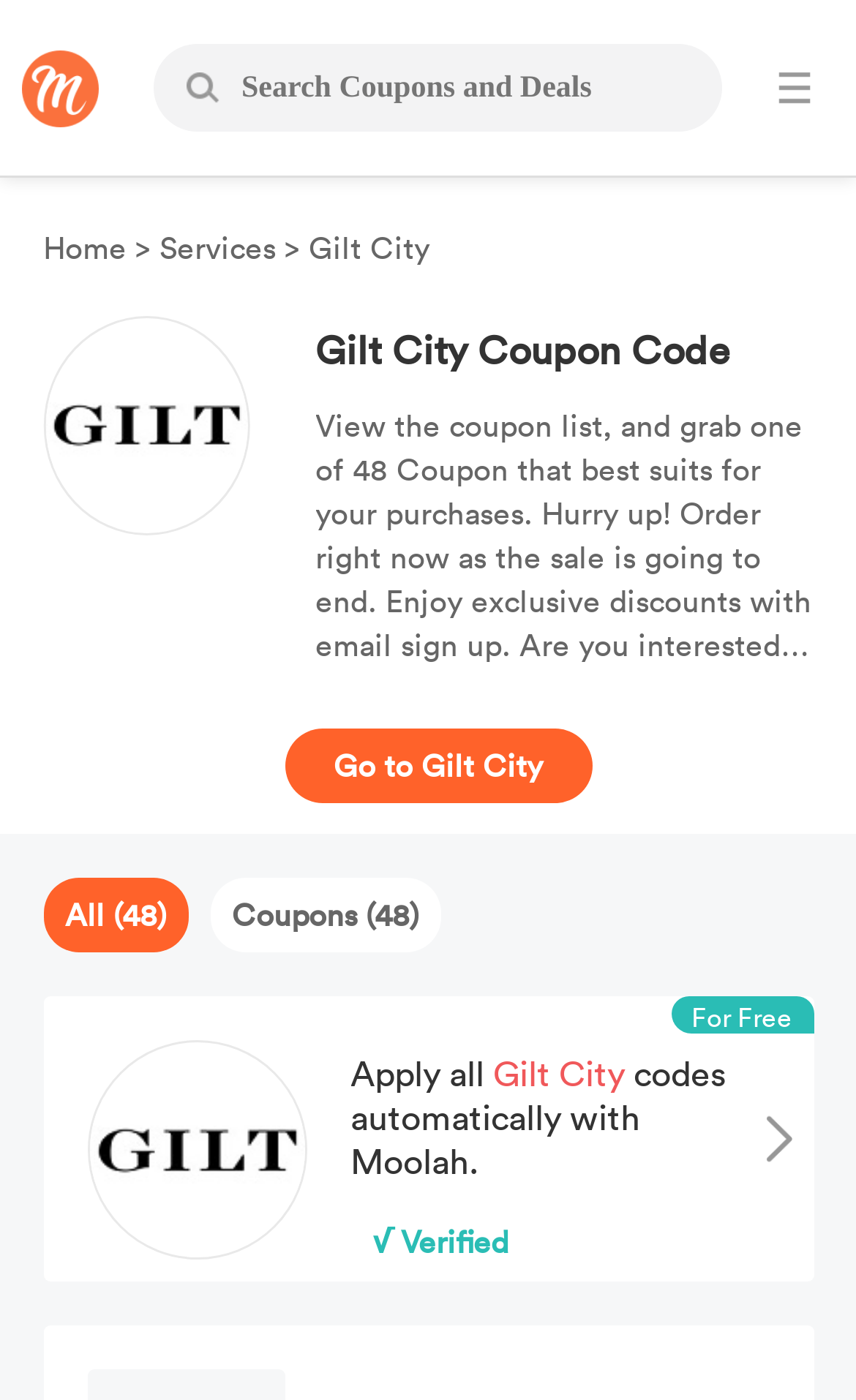Please find the main title text of this webpage.

Gilt City Coupon Code